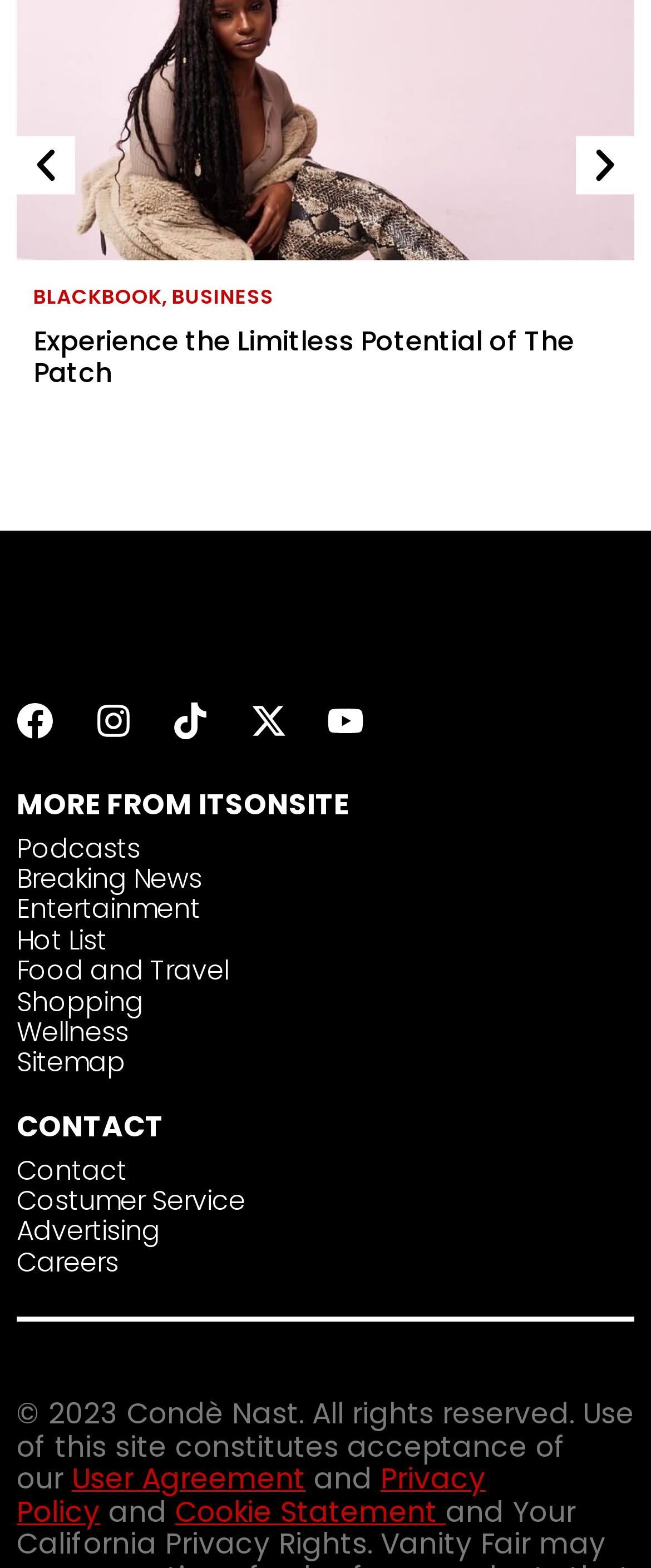Locate the bounding box coordinates of the element that should be clicked to execute the following instruction: "Click on the BUSINESS link".

[0.264, 0.18, 0.421, 0.198]